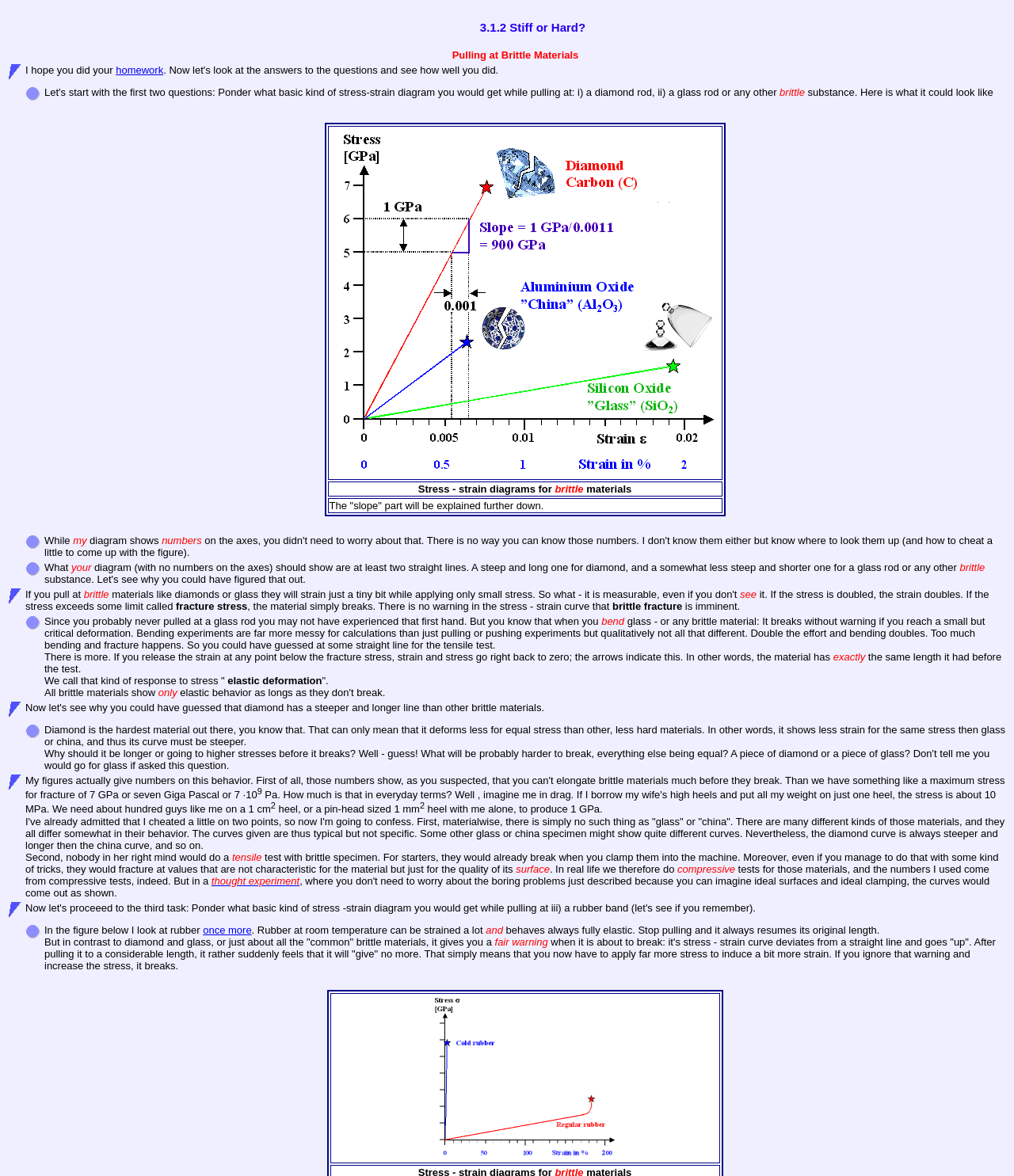Determine the bounding box coordinates for the UI element matching this description: "homework".

[0.114, 0.055, 0.161, 0.065]